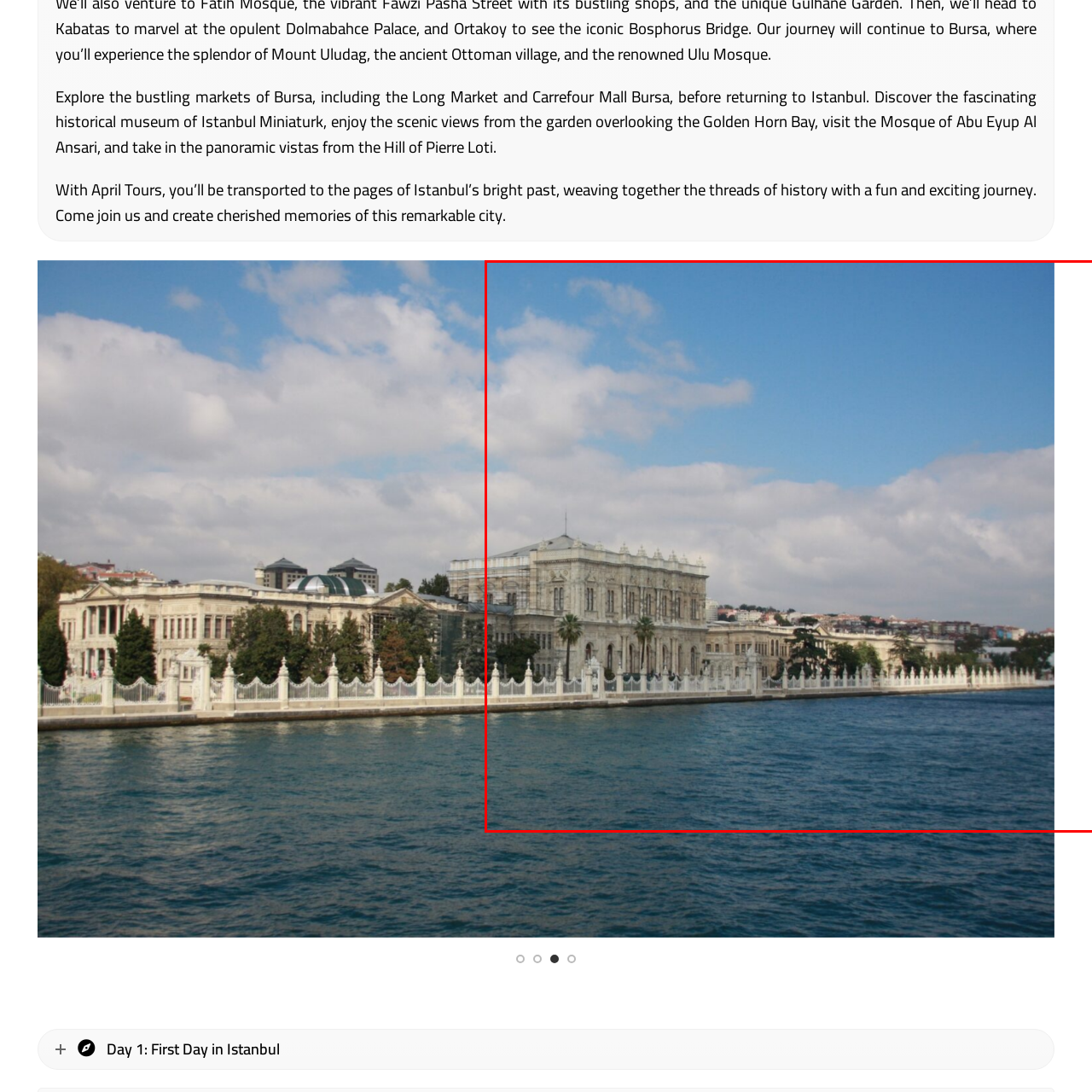Elaborate on the scene depicted within the red bounding box in the image.

The image captures a scenic view of a historic building located by the water, likely along the shores of the Bosphorus in Istanbul. The architecture features intricate details and grand design, characteristic of the city's rich history. Lush greenery, including palm trees, adds to the beauty of the landscape, while a fence lines the waterfront, providing contrast against the serene blue waters. In the background, more structures reflect the urban charm of Istanbul under a vibrant sky with scattered clouds, creating a picturesque setting that embodies the allure of this dynamic city. This image evokes the vibrant experiences awaiting travelers as they explore Istanbul's architectural wonders and natural beauty.